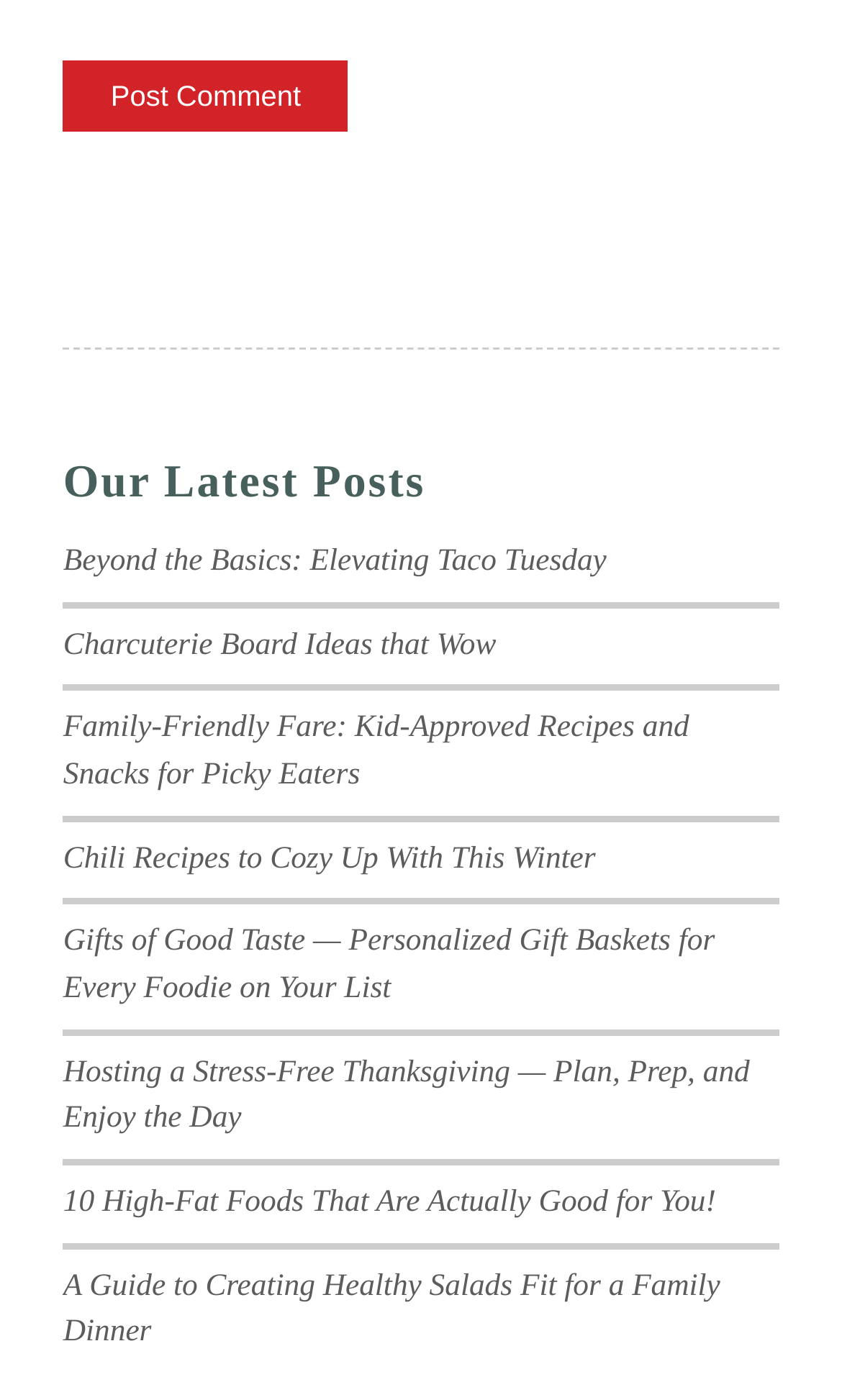What is the last post about?
We need a detailed and exhaustive answer to the question. Please elaborate.

I looked at the OCR text of the last link element, which is 'A Guide to Creating Healthy Salads Fit for a Family Dinner', and determined that the last post is about healthy salads.